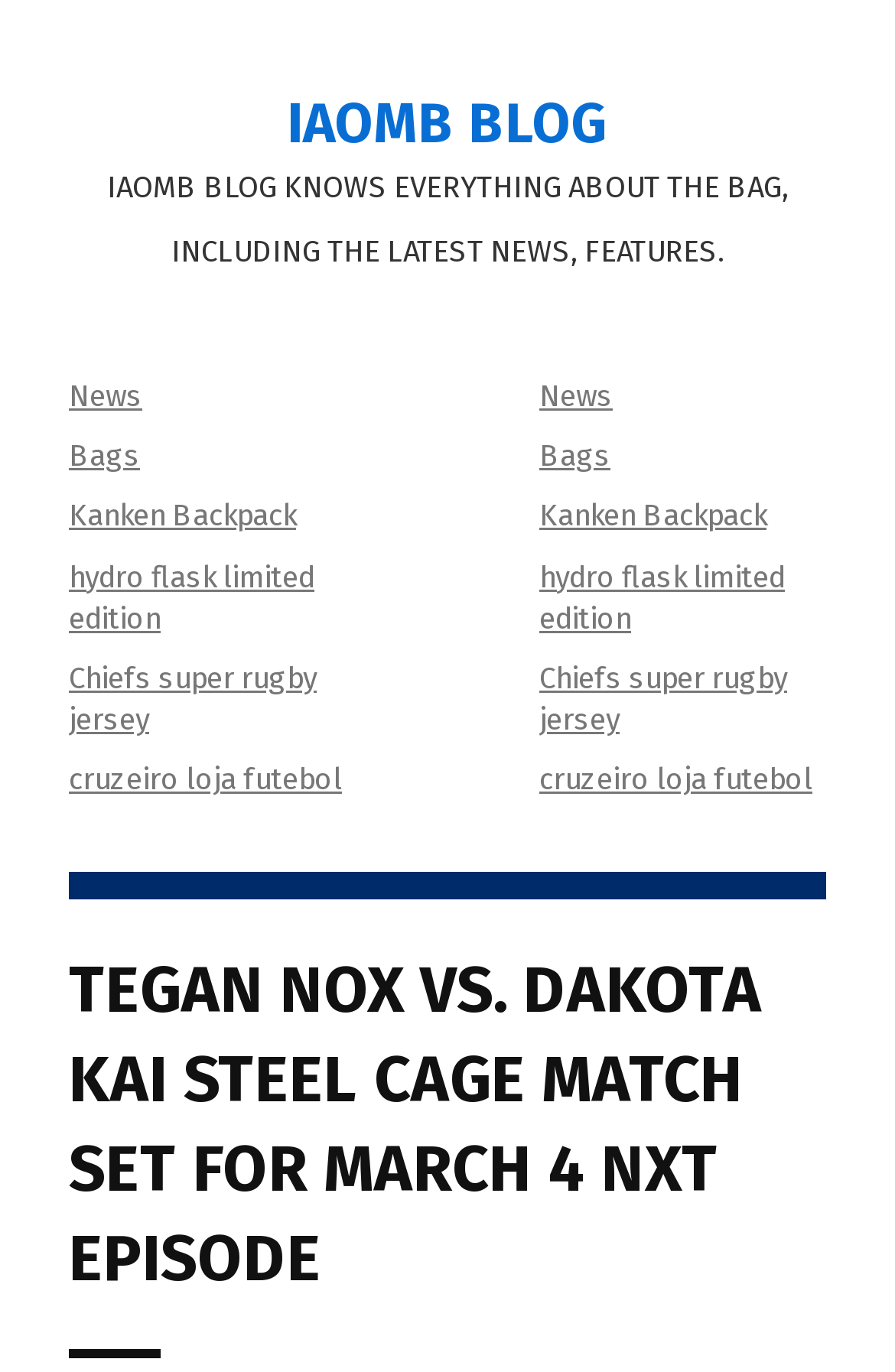Create a full and detailed caption for the entire webpage.

The webpage appears to be a blog post about a specific topic, with a focus on a steel cage match between Tegan Nox and Dakota Kai set for March 4 NXT episode. 

At the top of the page, there is a prominent link to "IAOMB BLOG" on the left side, accompanied by a brief description of the blog's content on the right side. 

Below this, there are two sets of identical links, one on the left and one on the right, which include categories such as "News", "Bags", "Kanken Backpack", "hydro flask limited edition", "Chiefs super rugby jersey", and "cruzeiro loja futebol". 

The main content of the page is a heading that takes up most of the bottom half of the page, which announces the steel cage match between Tegan Nox and Dakota Kai.